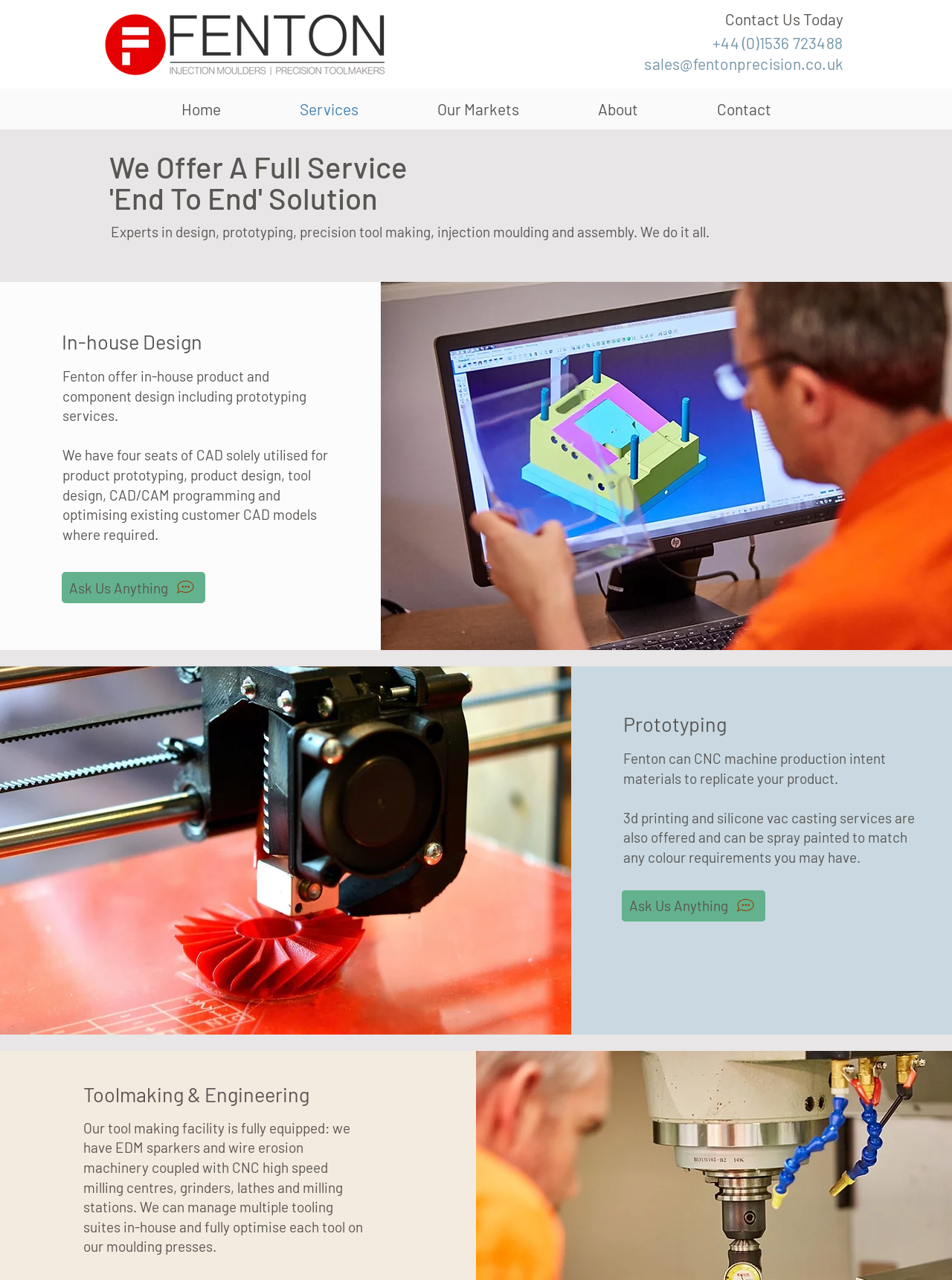Extract the top-level heading from the webpage and provide its text.

We Offer A Full Service
'End To End' Solution